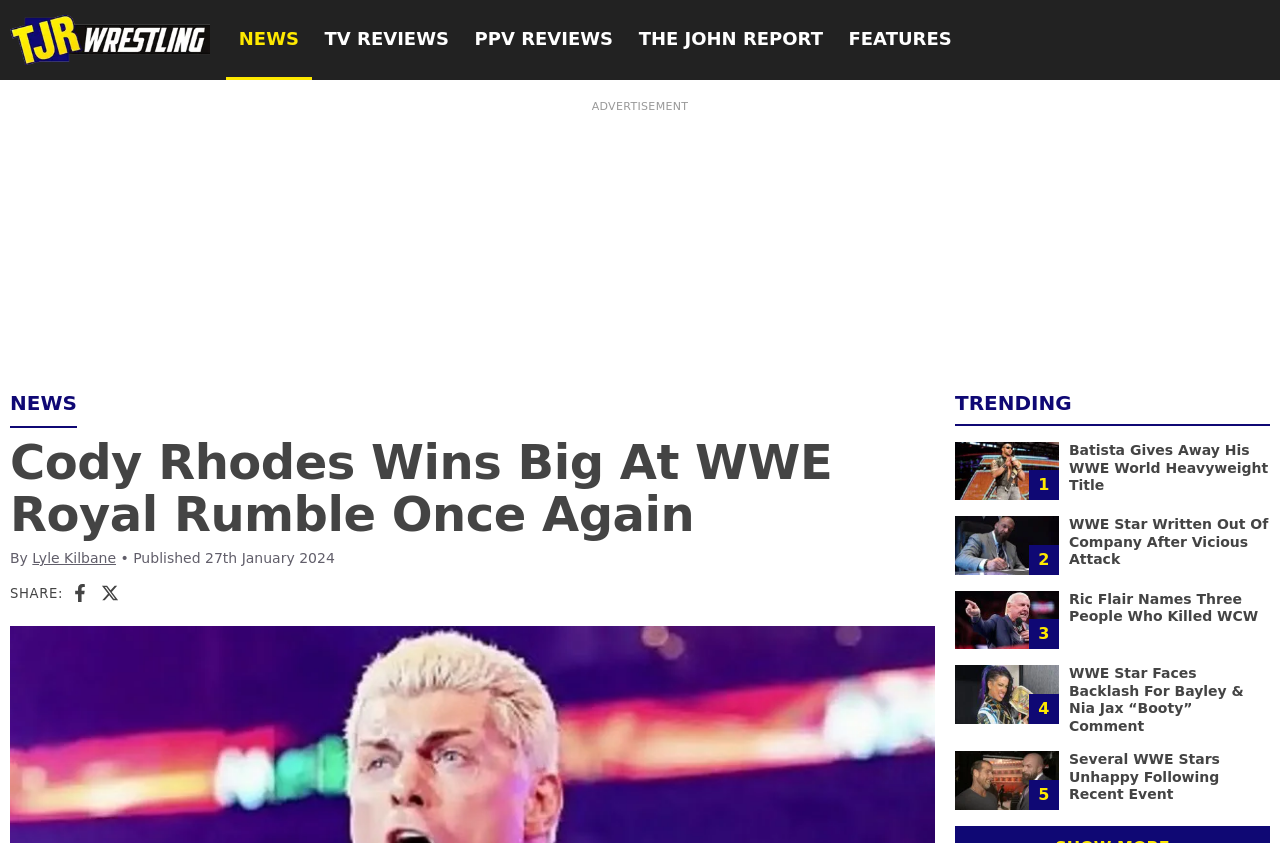Extract the top-level heading from the webpage and provide its text.

Cody Rhodes Wins Big At WWE Royal Rumble Once Again